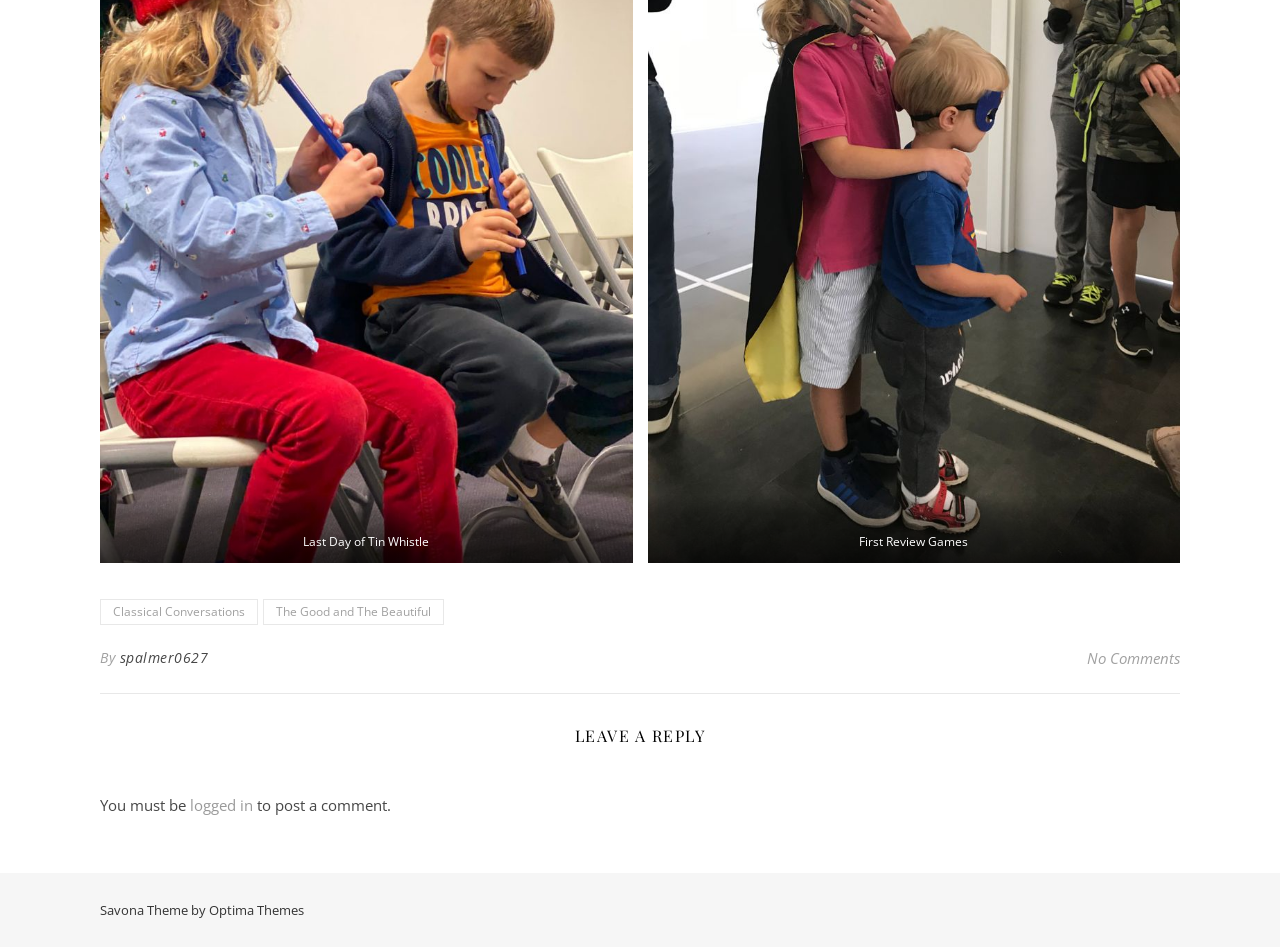Refer to the element description DANCE and identify the corresponding bounding box in the screenshot. Format the coordinates as (top-left x, top-left y, bottom-right x, bottom-right y) with values in the range of 0 to 1.

None